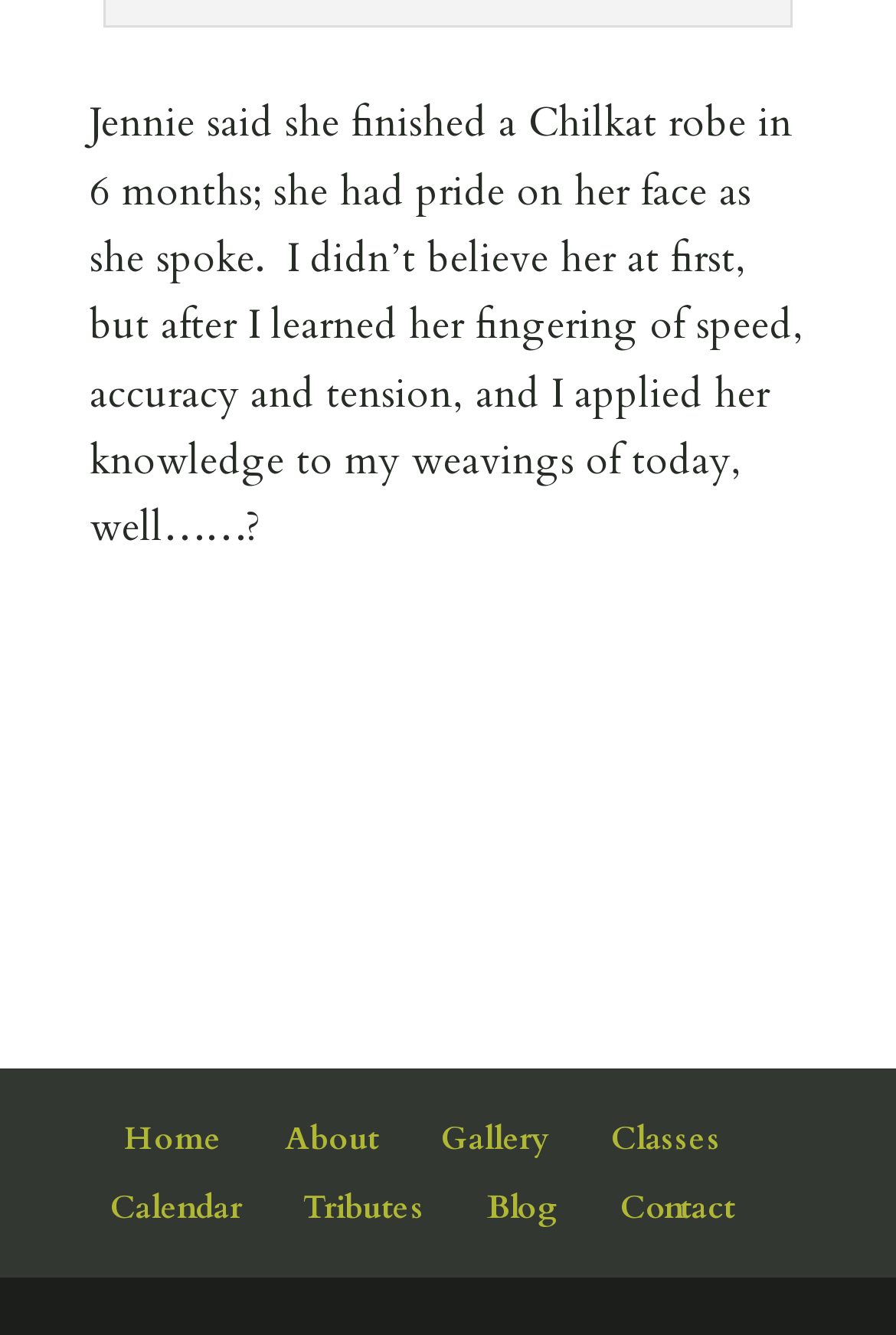Please specify the coordinates of the bounding box for the element that should be clicked to carry out this instruction: "contact us". The coordinates must be four float numbers between 0 and 1, formatted as [left, top, right, bottom].

[0.692, 0.888, 0.821, 0.921]